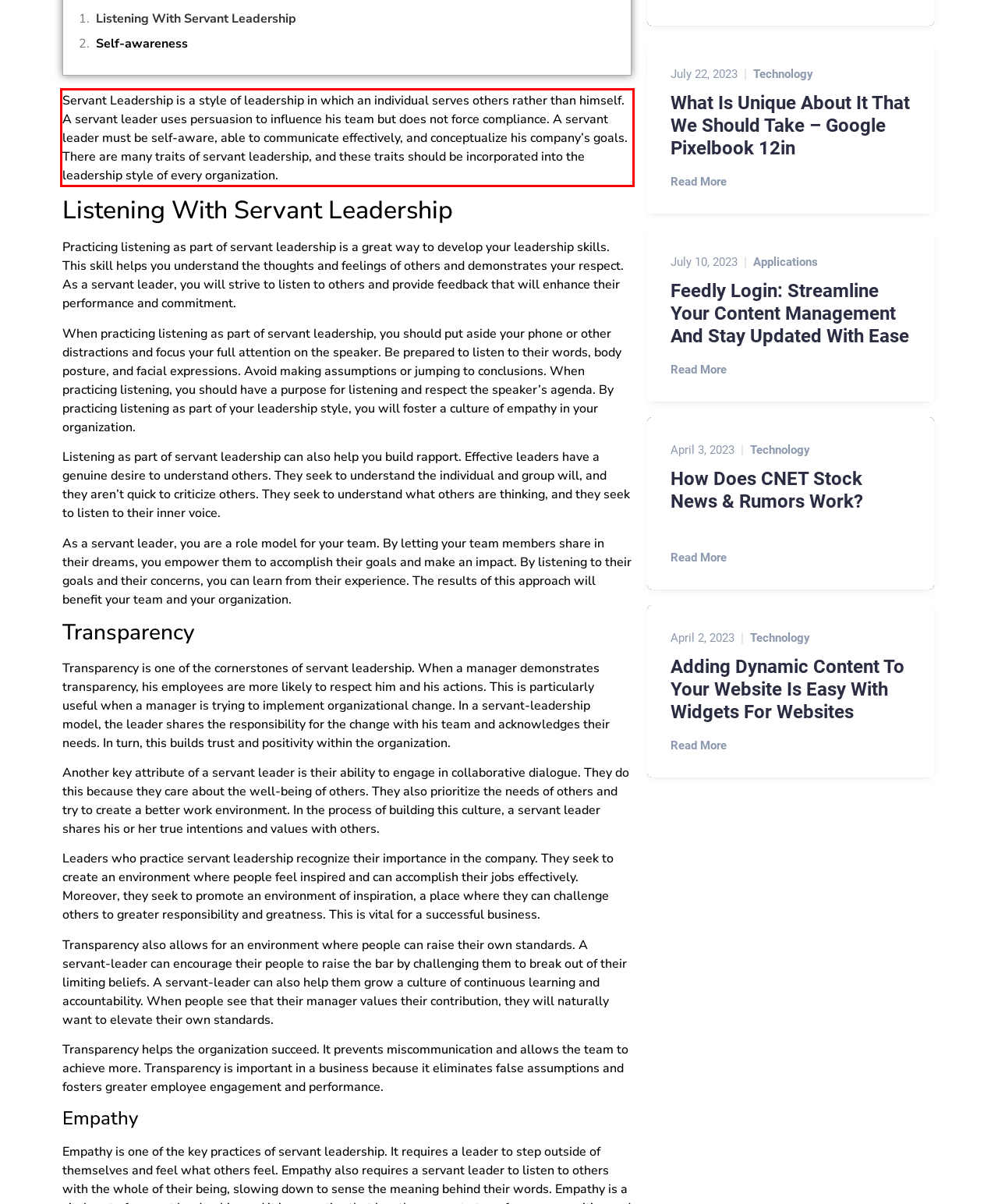With the provided screenshot of a webpage, locate the red bounding box and perform OCR to extract the text content inside it.

Servant Leadership is a style of leadership in which an individual serves others rather than himself. A servant leader uses persuasion to influence his team but does not force compliance. A servant leader must be self-aware, able to communicate effectively, and conceptualize his company’s goals. There are many traits of servant leadership, and these traits should be incorporated into the leadership style of every organization.